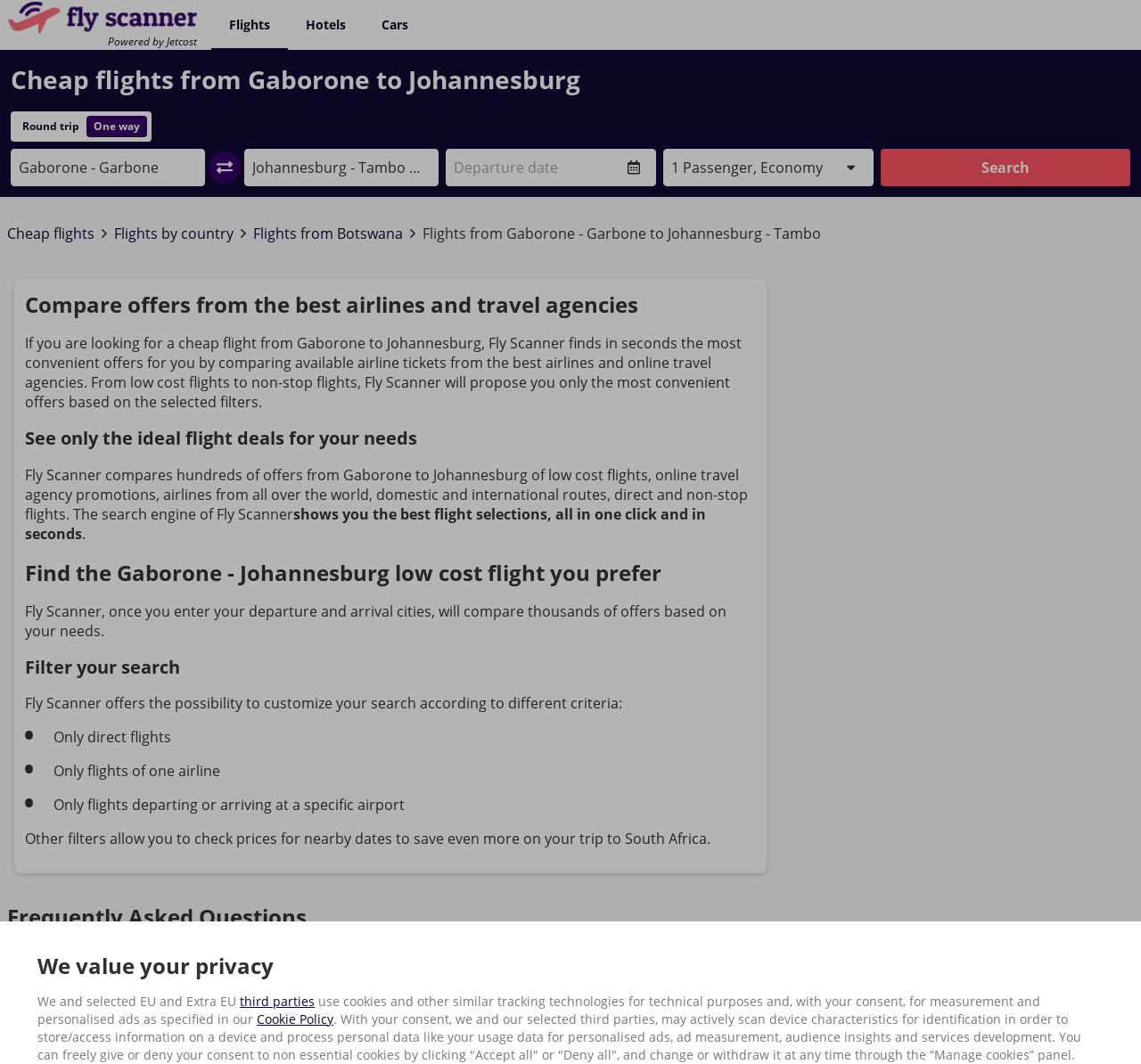With reference to the image, please provide a detailed answer to the following question: What is the purpose of the search engine?

The purpose of the search engine is to compare airline tickets from the best airlines and online travel agencies, as stated in the StaticText element 'If you are looking for a cheap flight from Gaborone to Johannesburg, Fly Scanner finds in seconds the most convenient offers for you by comparing available airline tickets from the best airlines and online travel agencies.'